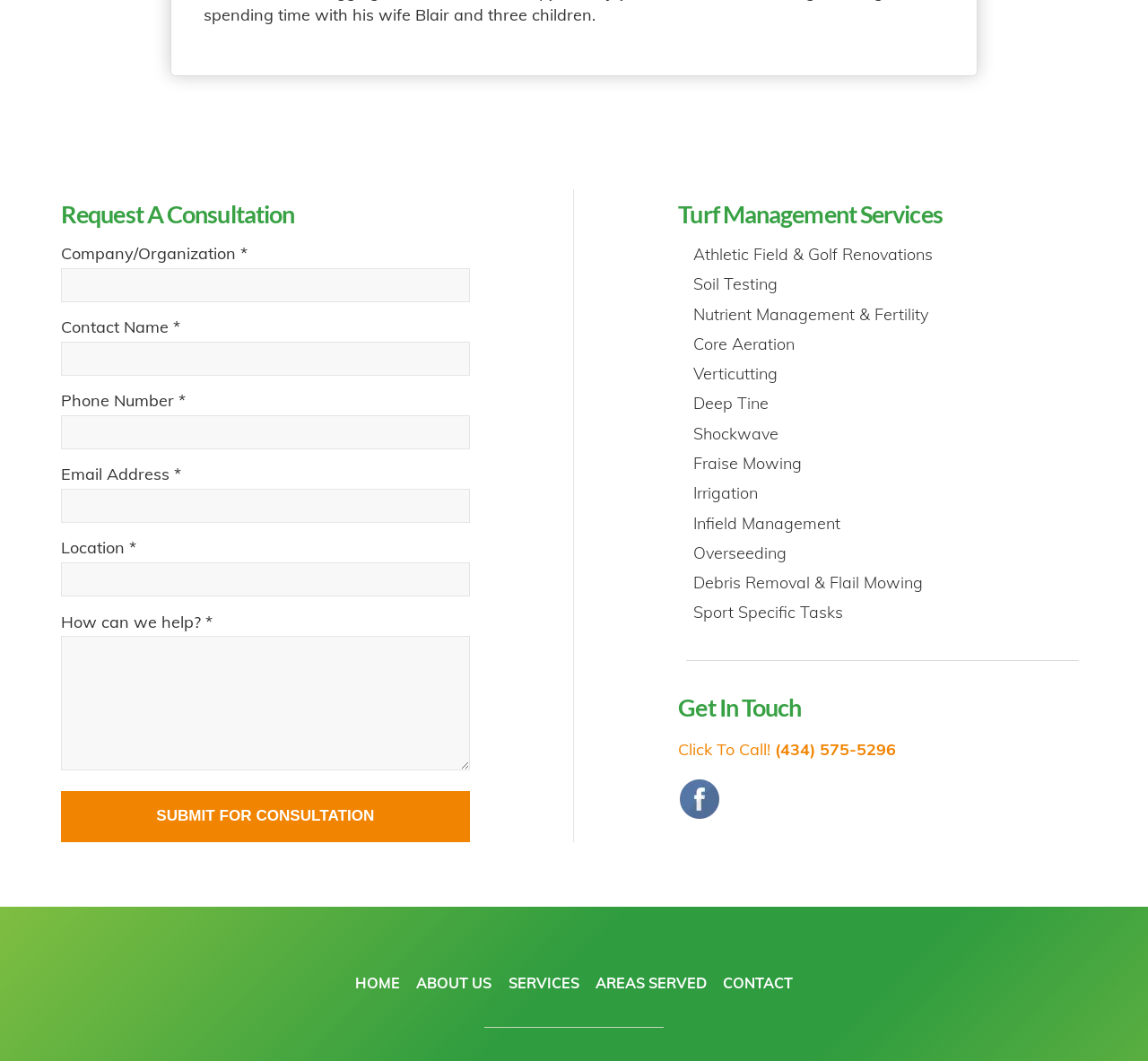Specify the bounding box coordinates of the area that needs to be clicked to achieve the following instruction: "Click to view Athletic Field & Golf Renovations".

[0.591, 0.226, 0.947, 0.254]